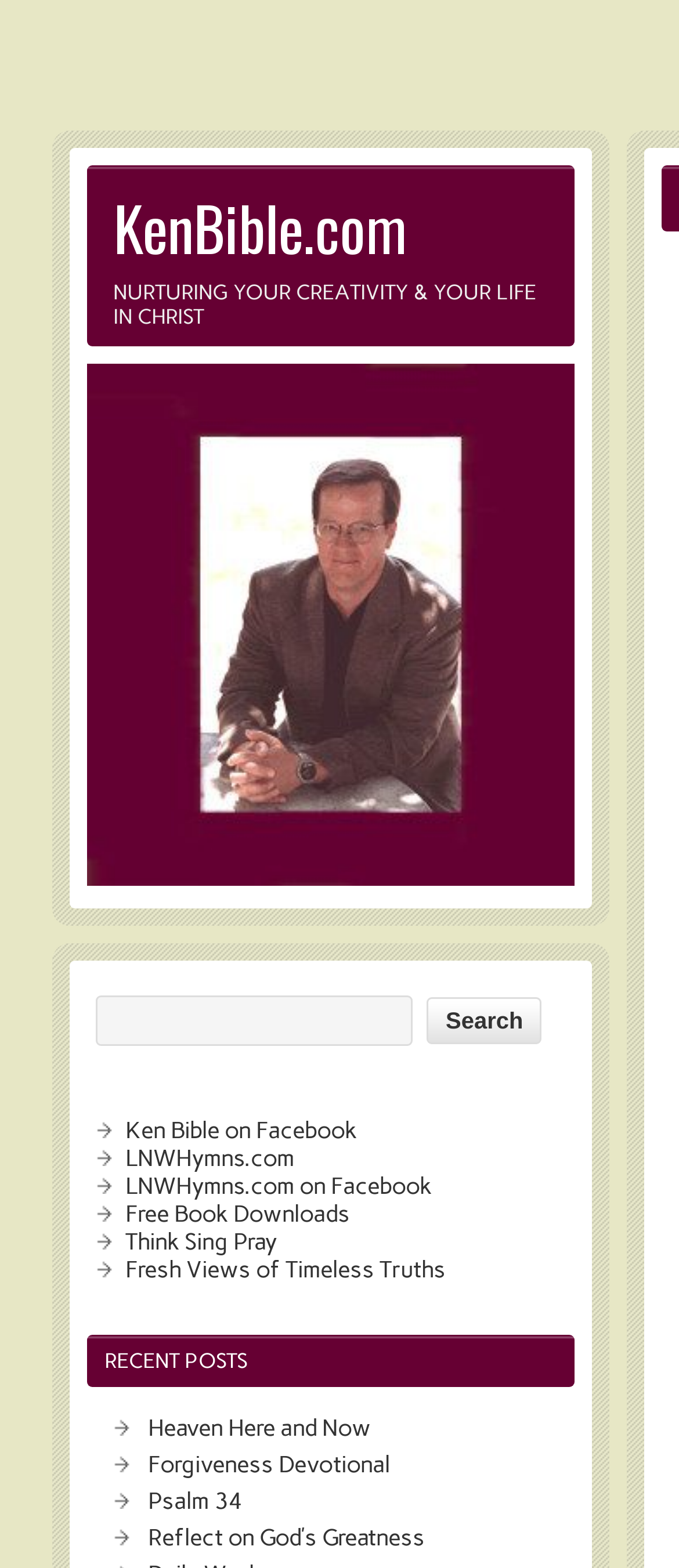Using the information in the image, give a detailed answer to the following question: How many social media links are there?

There are two social media links, one for Facebook and one for Facebook again, but this time for LNWHymns.com. They can be found in the list of links at the bottom of the webpage.